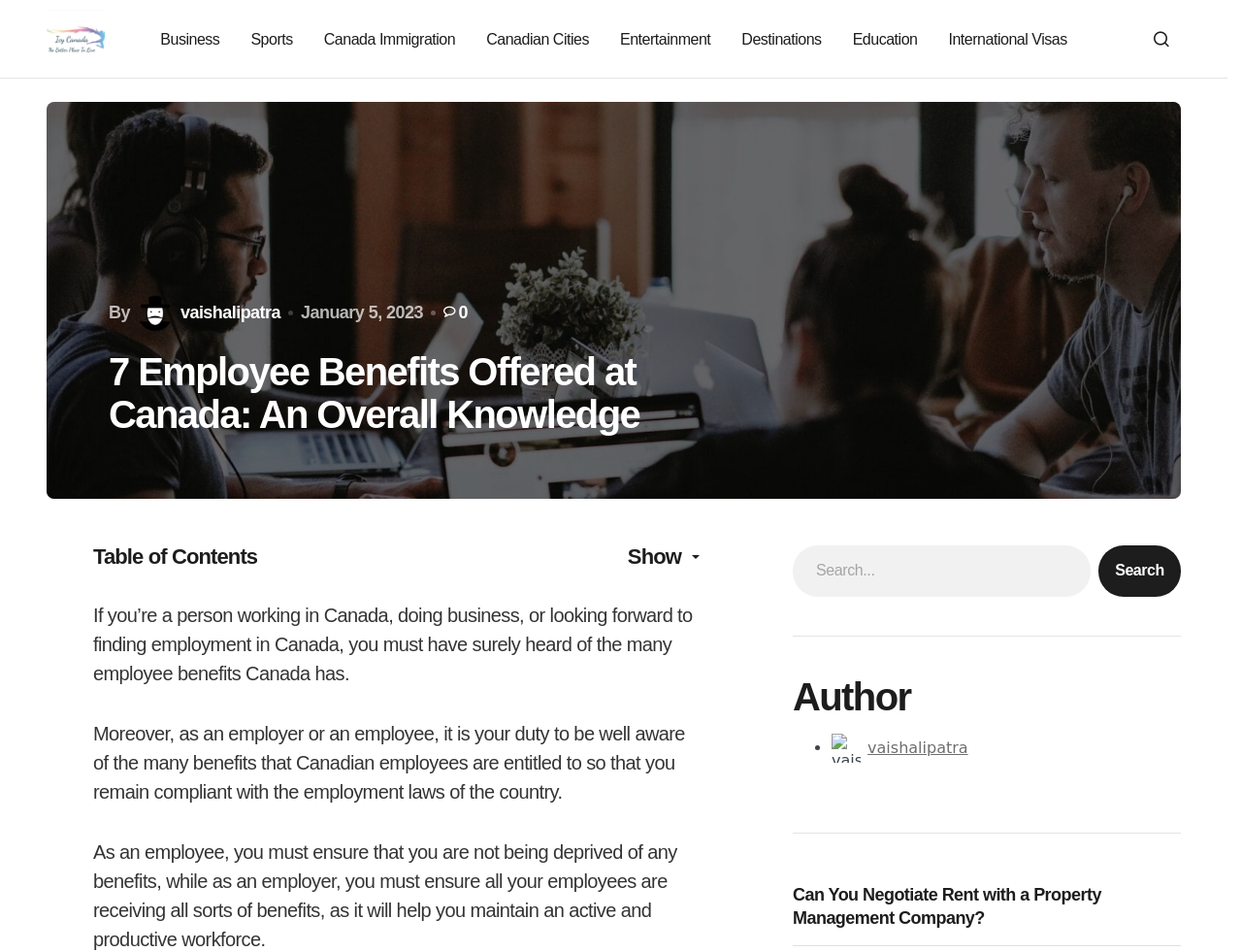What is the text of the webpage's headline?

7 Employee Benefits Offered at Canada: An Overall Knowledge